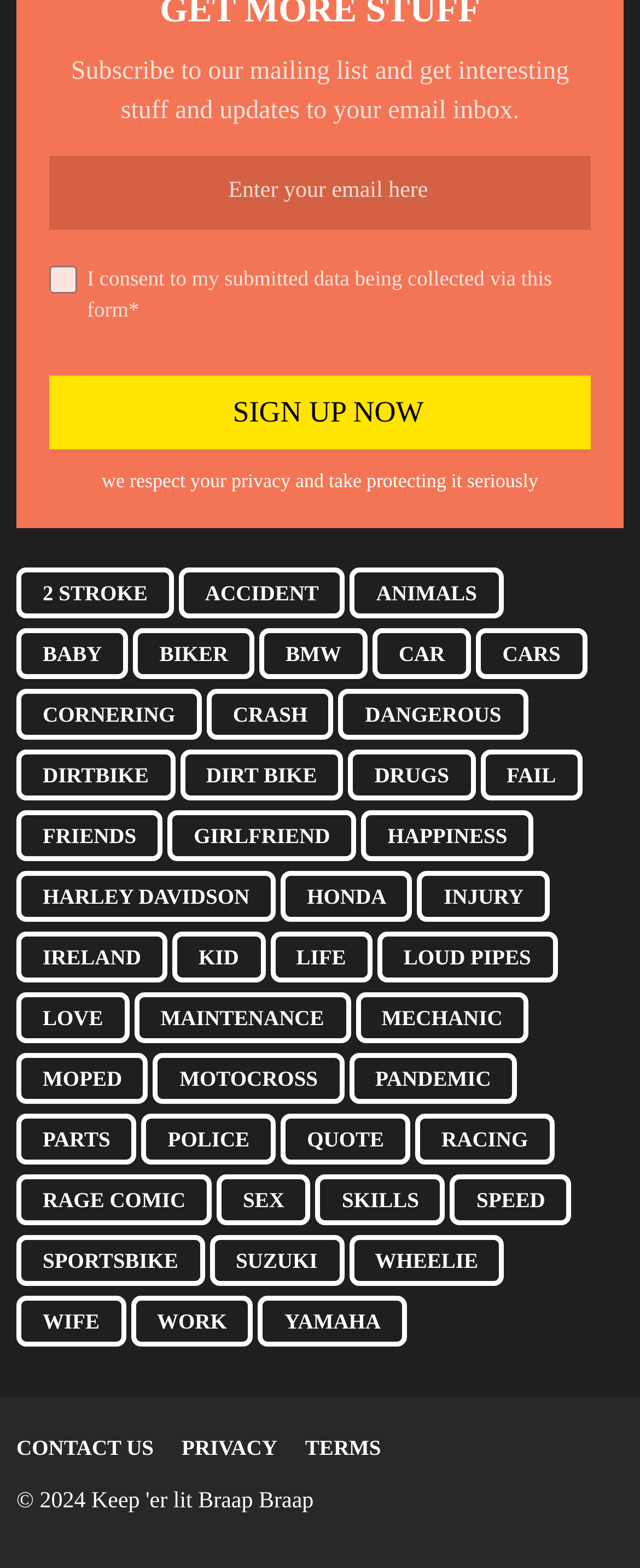Use the information in the screenshot to answer the question comprehensively: What is the text on the button?

I found the button element with the bounding box coordinates [0.077, 0.239, 0.923, 0.286] and its child element is a StaticText with the text 'SIGN UP NOW'.